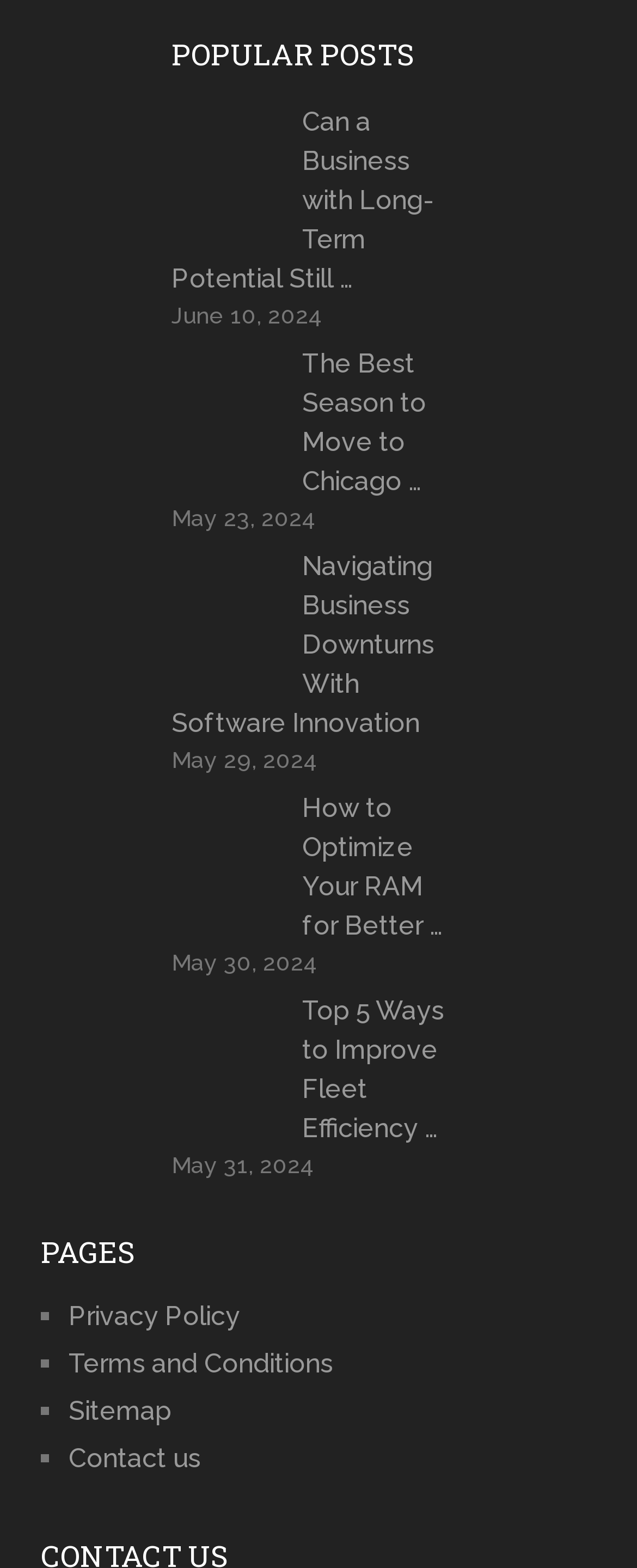Please give a short response to the question using one word or a phrase:
What is the purpose of the images in the popular posts section?

Illustrations